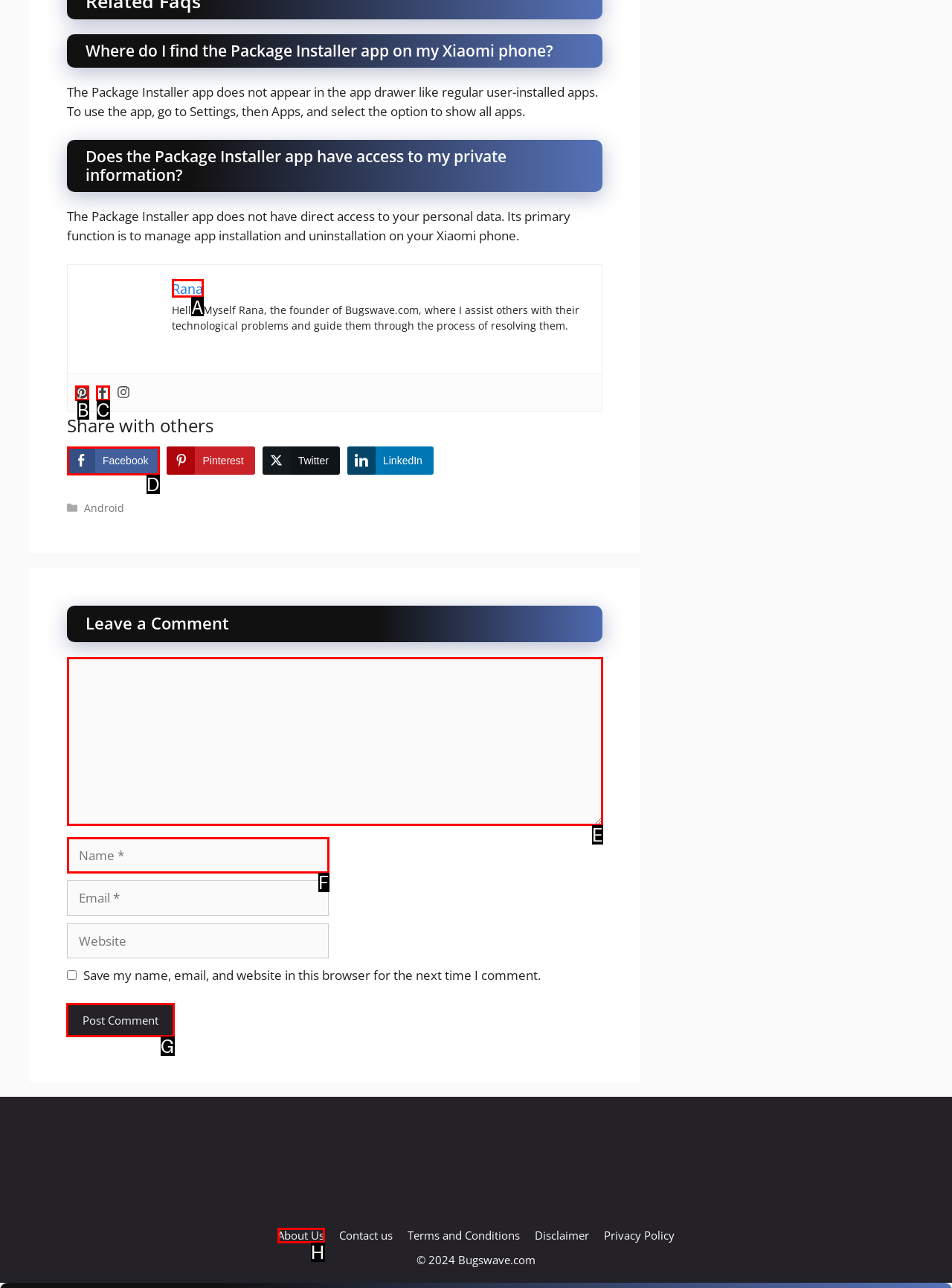Indicate which red-bounded element should be clicked to perform the task: Click the Post Comment button Answer with the letter of the correct option.

G